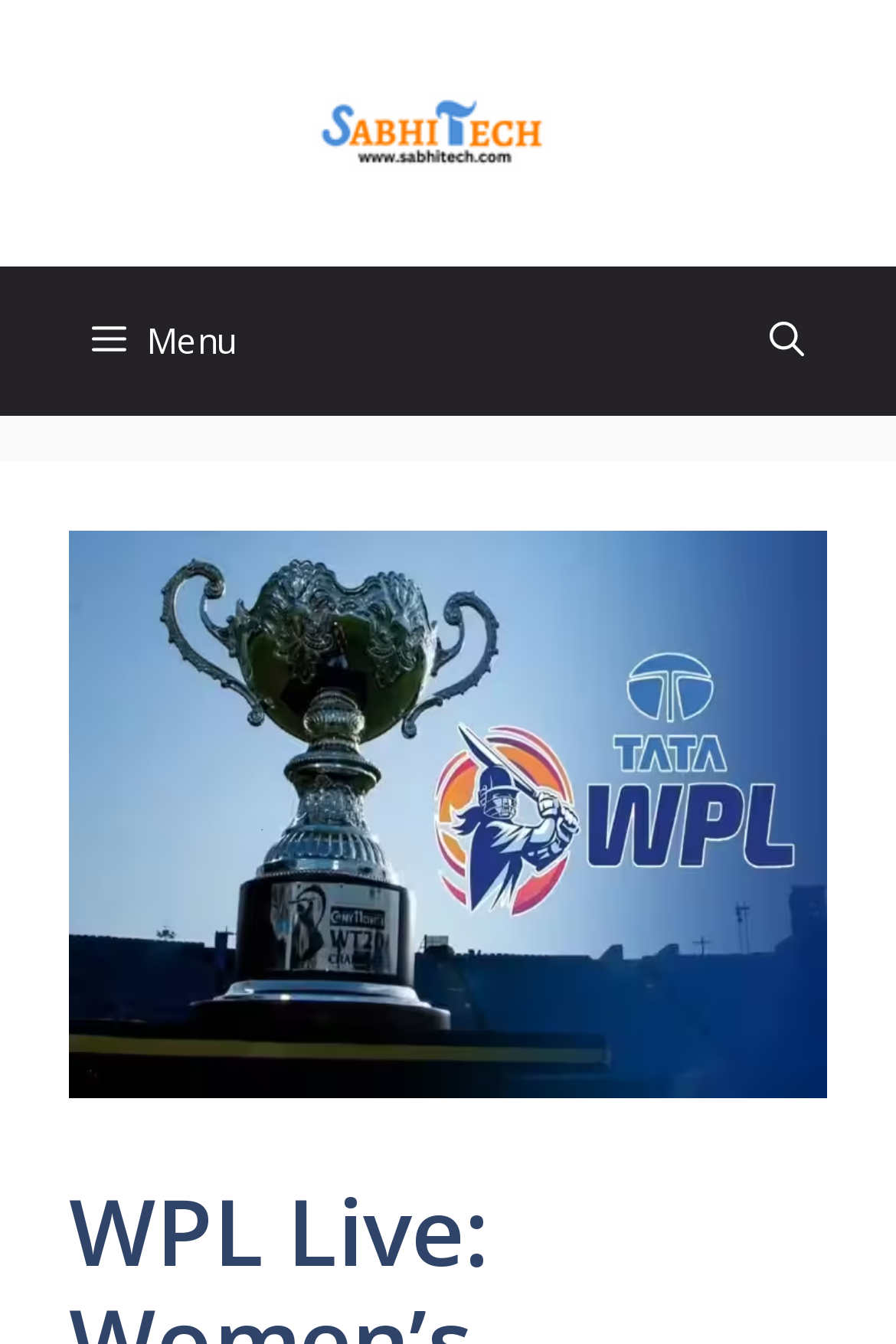Use a single word or phrase to answer this question: 
How many buttons are in the navigation bar?

2